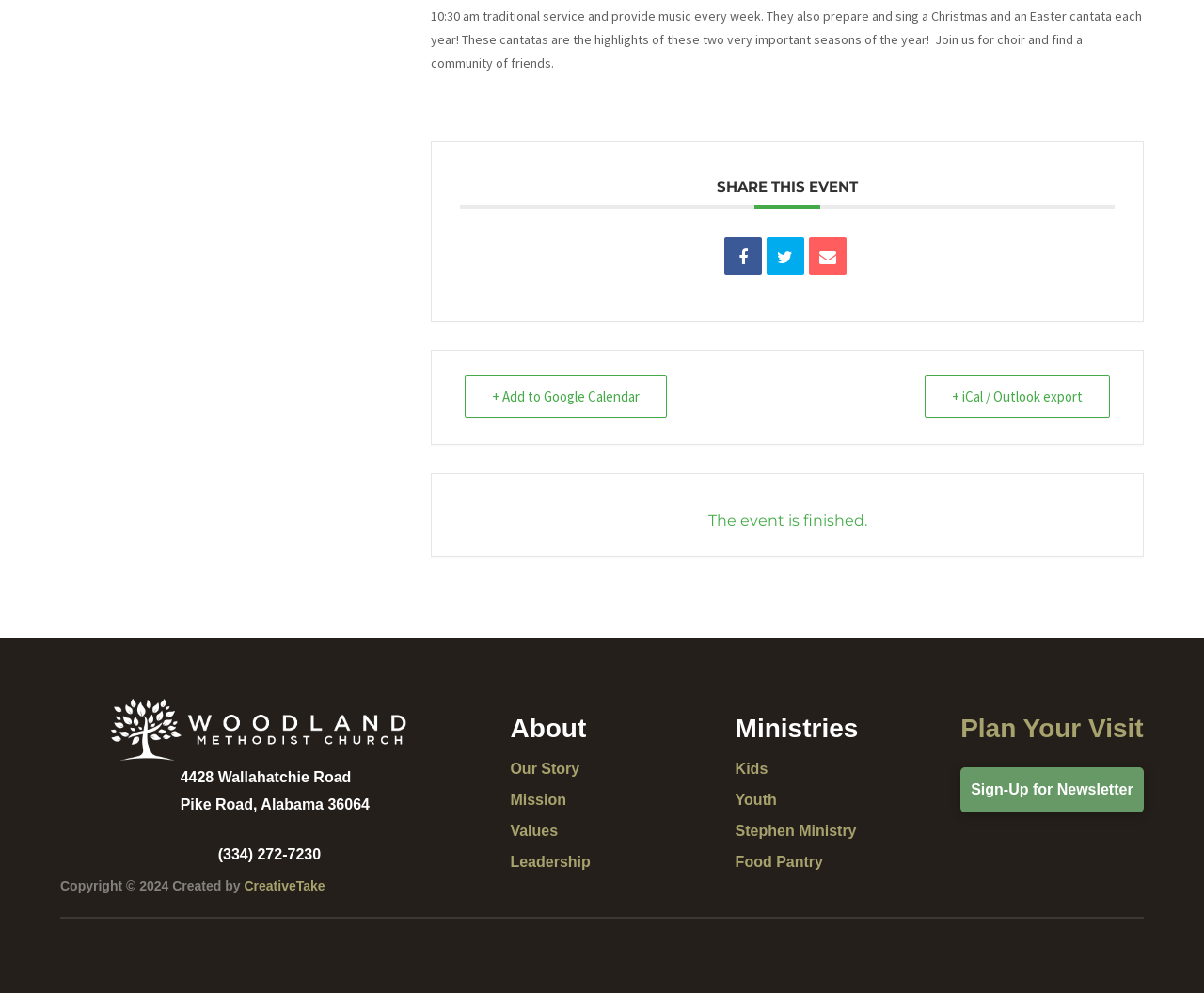Locate the bounding box coordinates of the UI element described by: "Kids". Provide the coordinates as four float numbers between 0 and 1, formatted as [left, top, right, bottom].

[0.611, 0.767, 0.638, 0.783]